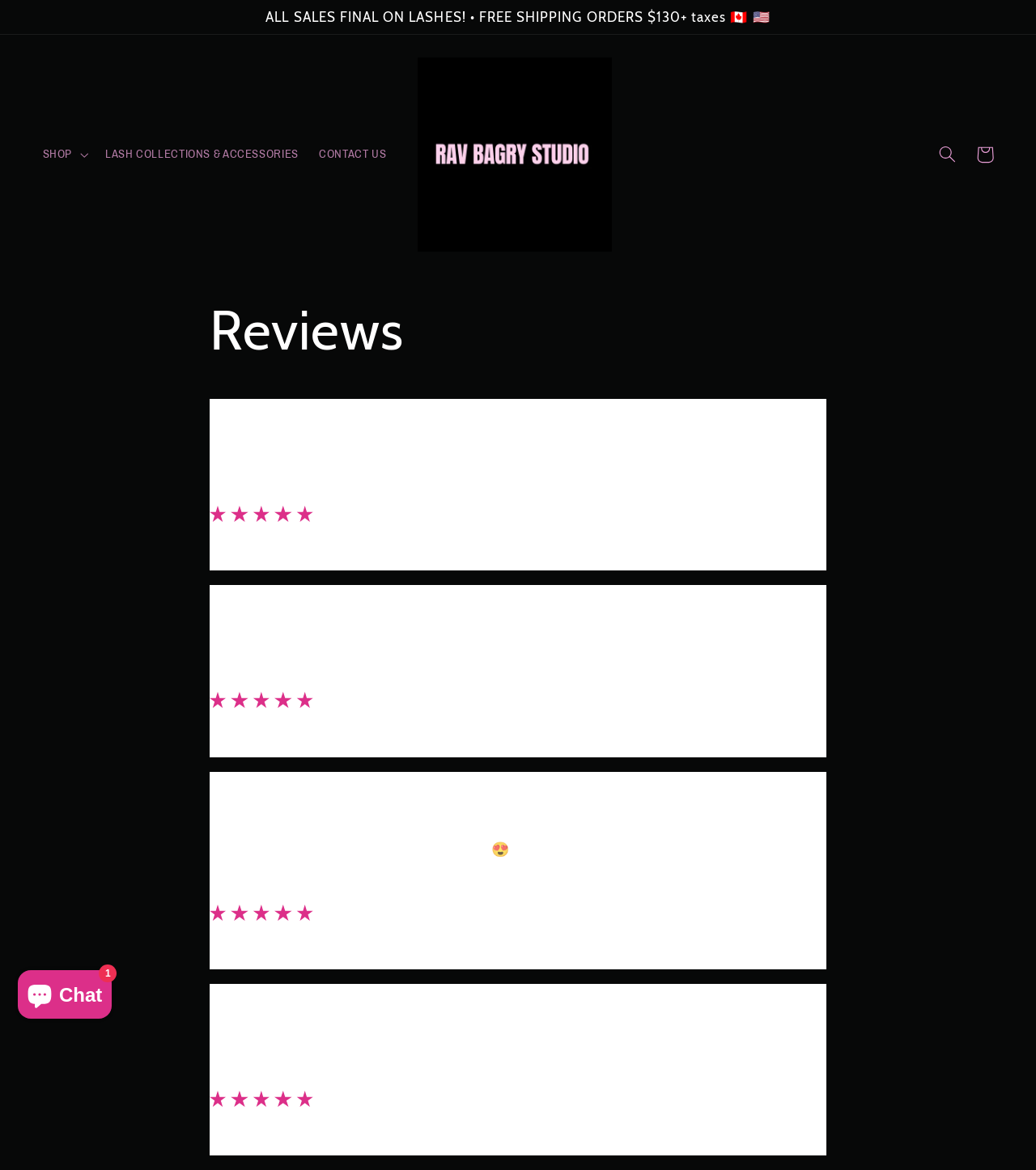Give a full account of the webpage's elements and their arrangement.

This webpage appears to be a review page for a product called "The Perfect Lash" from Rav Bagry Studio. At the top of the page, there is an announcement section that spans the entire width of the page, with a message about all sales being final on lashes and free shipping on orders over $130.

Below the announcement section, there is a navigation menu with links to "LASH COLLECTIONS & ACCESSORIES", "CONTACT US", and the studio's logo, which is an image. The logo is positioned to the right of the navigation links.

Further down the page, there is a heading that reads "Reviews", which is centered on the page. Below the heading, there are multiple review sections, each containing a title, a review text, and an image. The title "THE PERFECT LASH" is followed by a review text that reads "love this style because there not too long in length! high quality a must buy!" and is attributed to "Anisha". This section also includes an image.

Below this review section, there are multiple similar sections, each with a different review text and attributed to a different person, such as "Pavar", "Natasha", and "KIM". Each section also includes an image.

To the top right of the page, there is a search button and a link to the cart. At the bottom left of the page, there is a chat window button with an image of a chat icon.

Overall, the page is dedicated to showcasing reviews of "The Perfect Lash" product, with multiple review sections and images.